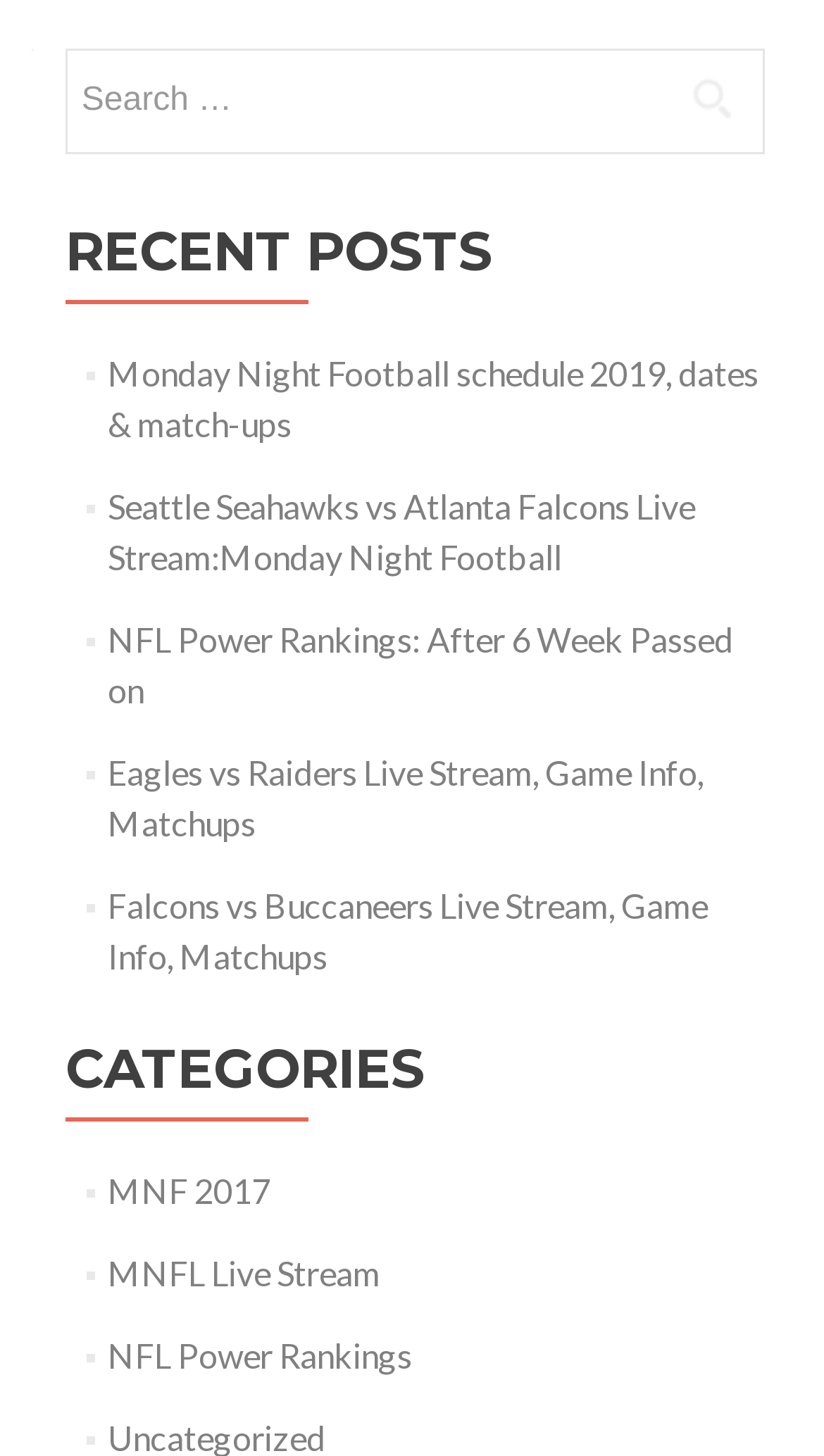Please answer the following query using a single word or phrase: 
How many search results are displayed?

5